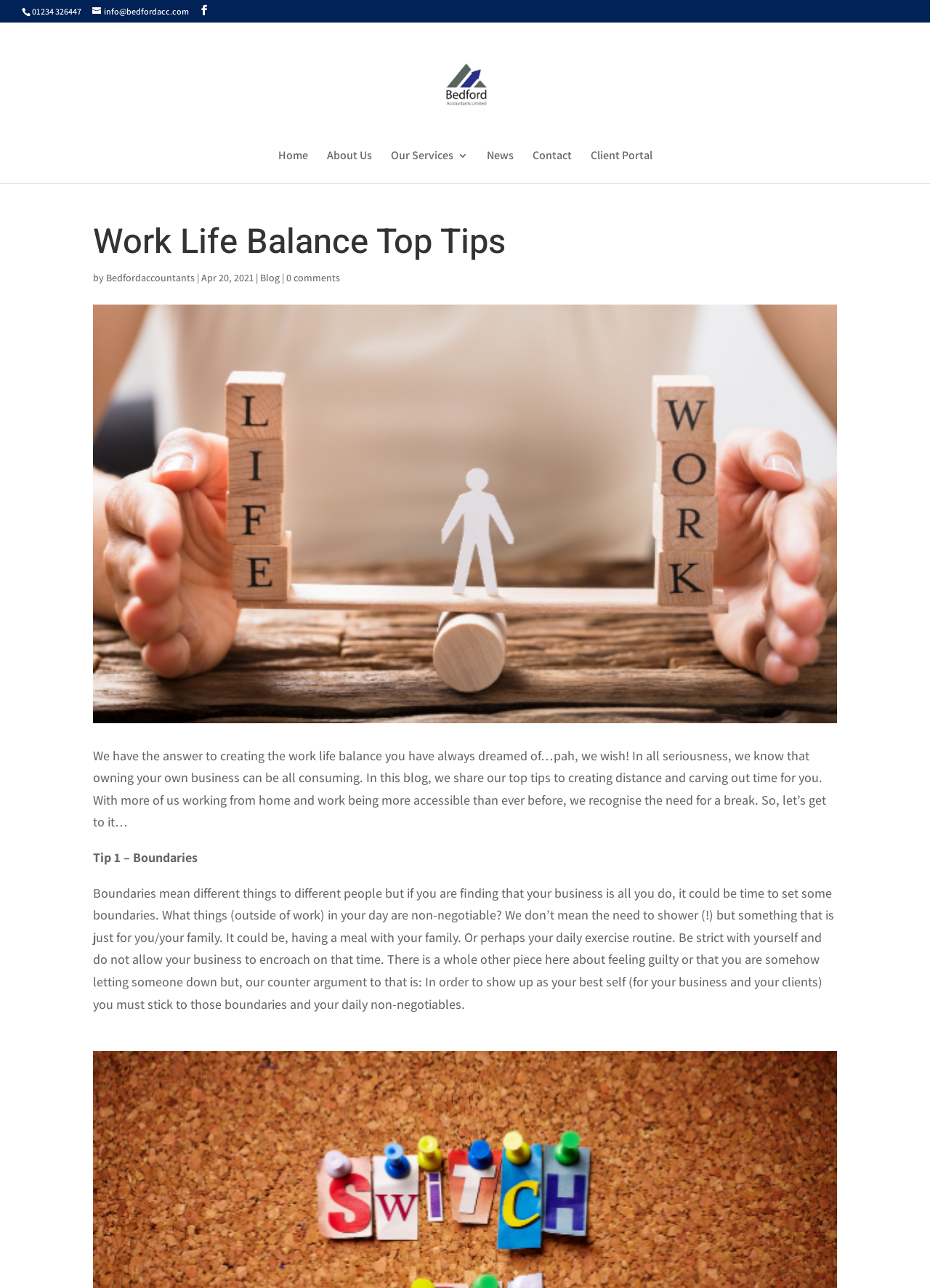From the screenshot, find the bounding box of the UI element matching this description: "Home". Supply the bounding box coordinates in the form [left, top, right, bottom], each a float between 0 and 1.

[0.299, 0.117, 0.331, 0.142]